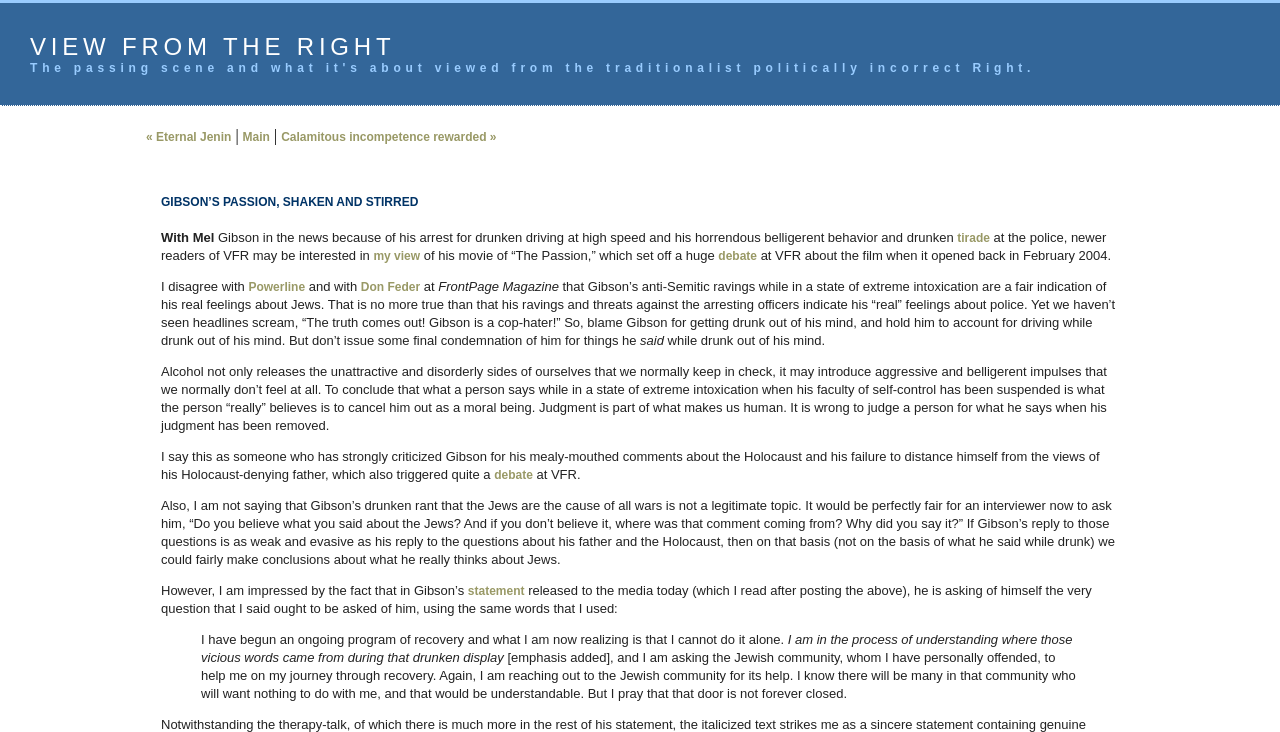Please locate the bounding box coordinates of the element that should be clicked to complete the given instruction: "Click on 'statement'".

[0.366, 0.798, 0.41, 0.817]